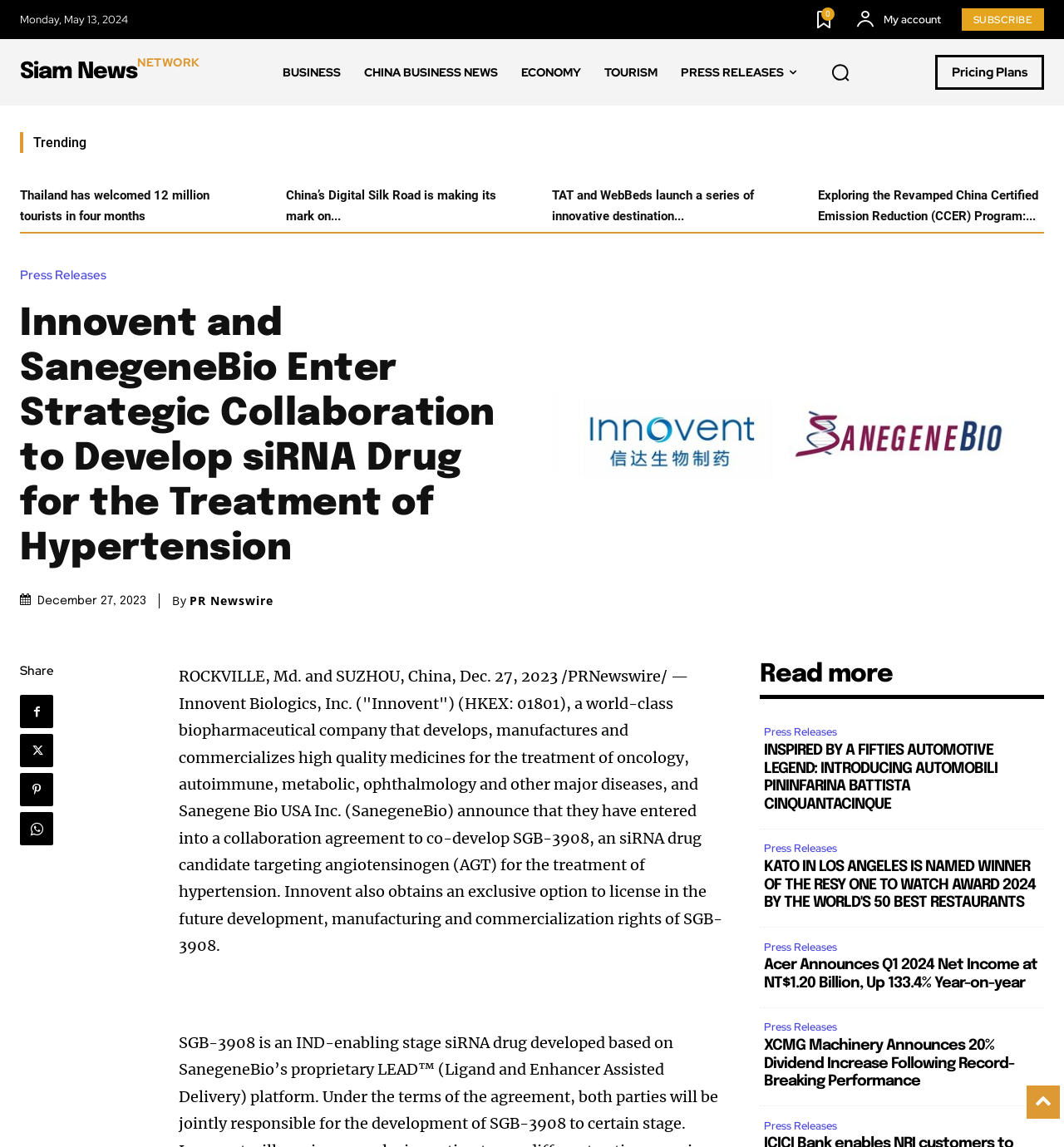Given the description "admin@makefd.com.au", determine the bounding box of the corresponding UI element.

None